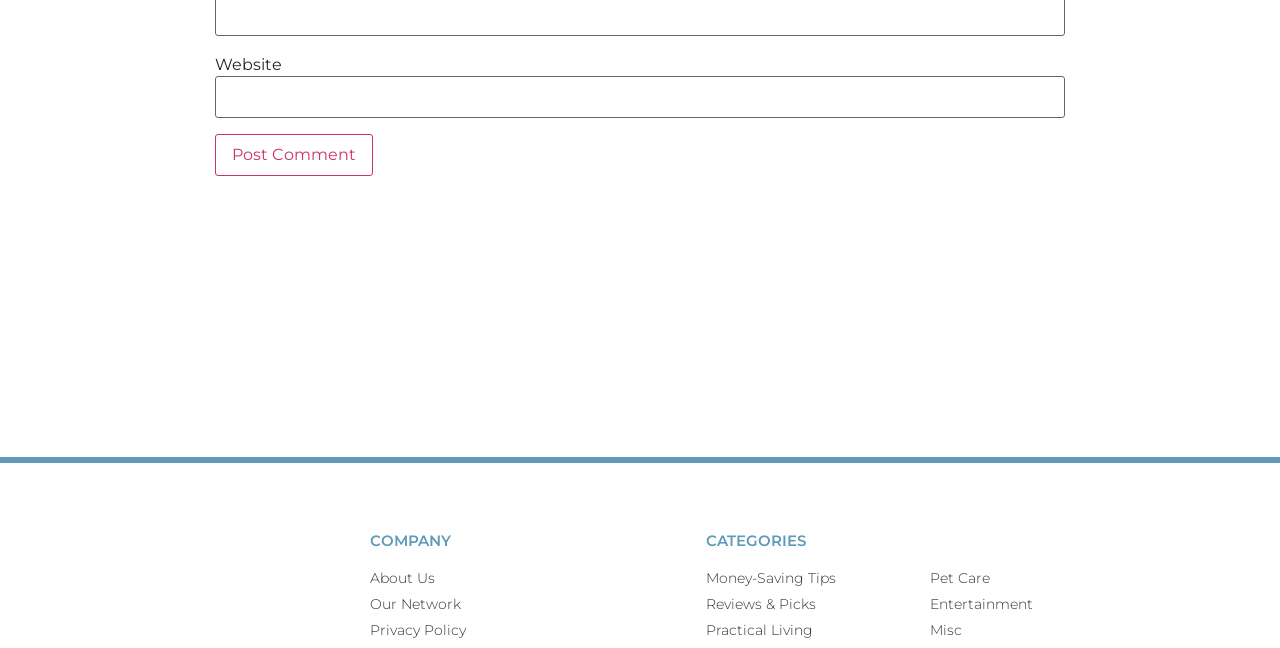What categories are available on the website?
Provide a fully detailed and comprehensive answer to the question.

The webpage has a section labeled 'CATEGORIES' with multiple links, including 'Money-Saving Tips', 'Reviews & Picks', 'Practical Living', 'Pet Care', 'Entertainment', and 'Misc', indicating that the website has multiple categories.